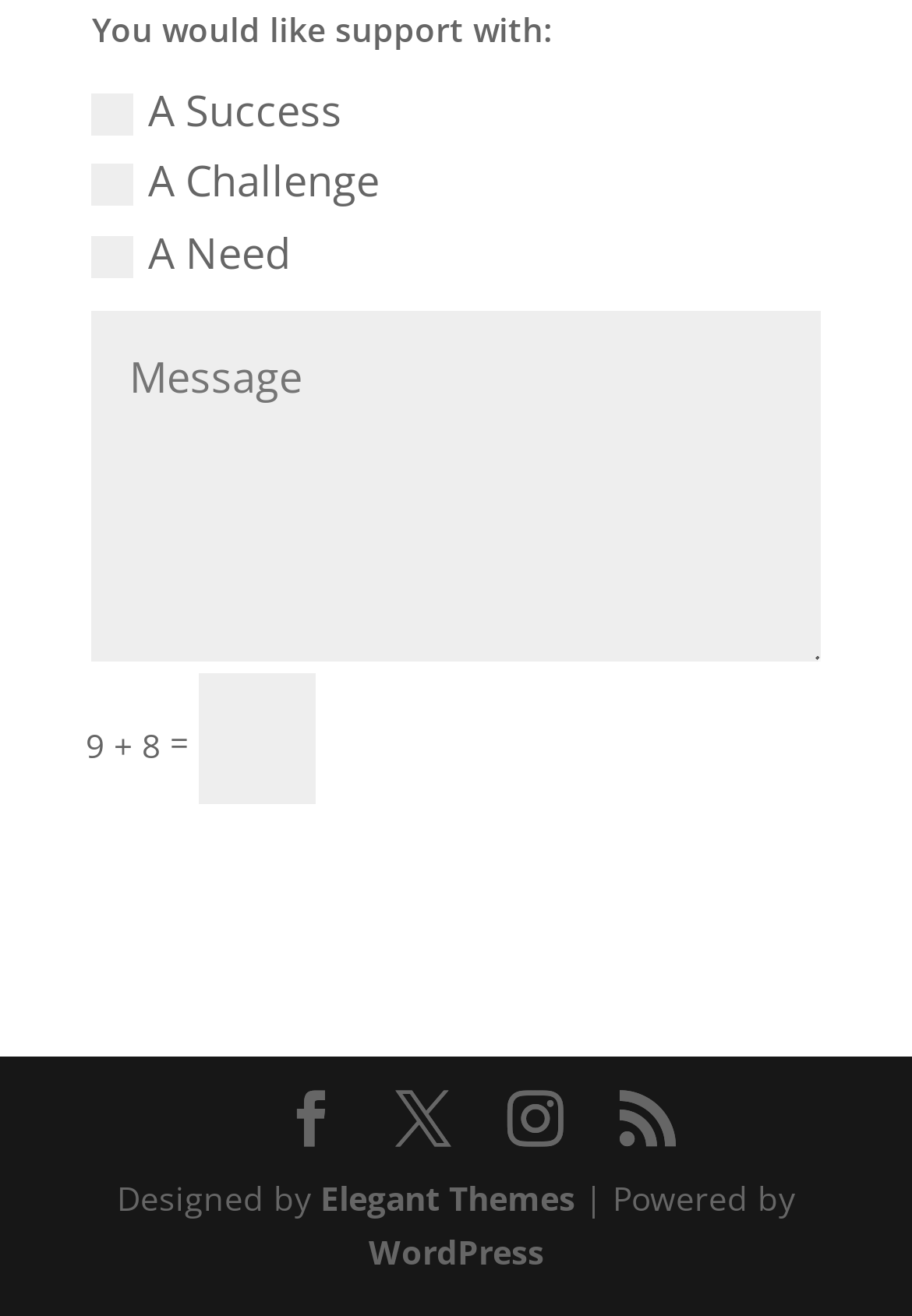What is the platform that powers the website?
Please elaborate on the answer to the question with detailed information.

The platform that powers the website is 'WordPress' which is mentioned at the bottom of the webpage, located at [0.404, 0.935, 0.596, 0.969] along with the theme designer 'Elegant Themes'.